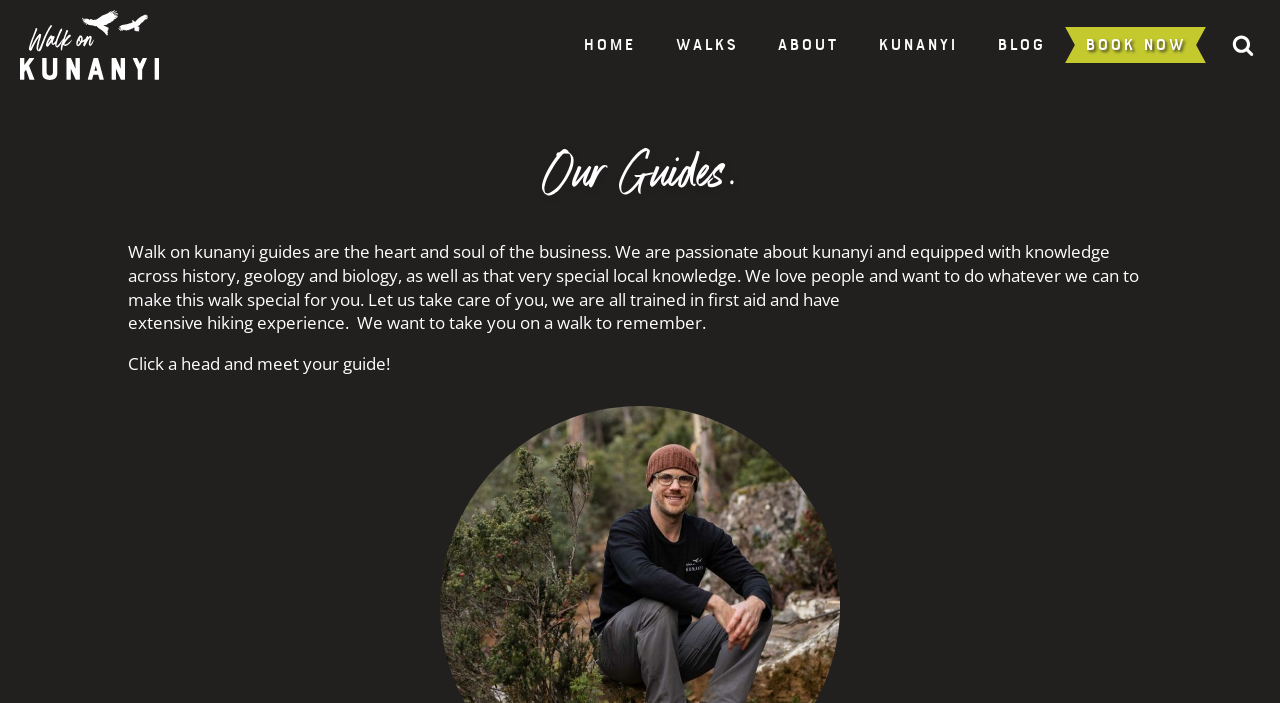Find the bounding box of the UI element described as follows: "walks".

[0.512, 0.017, 0.591, 0.111]